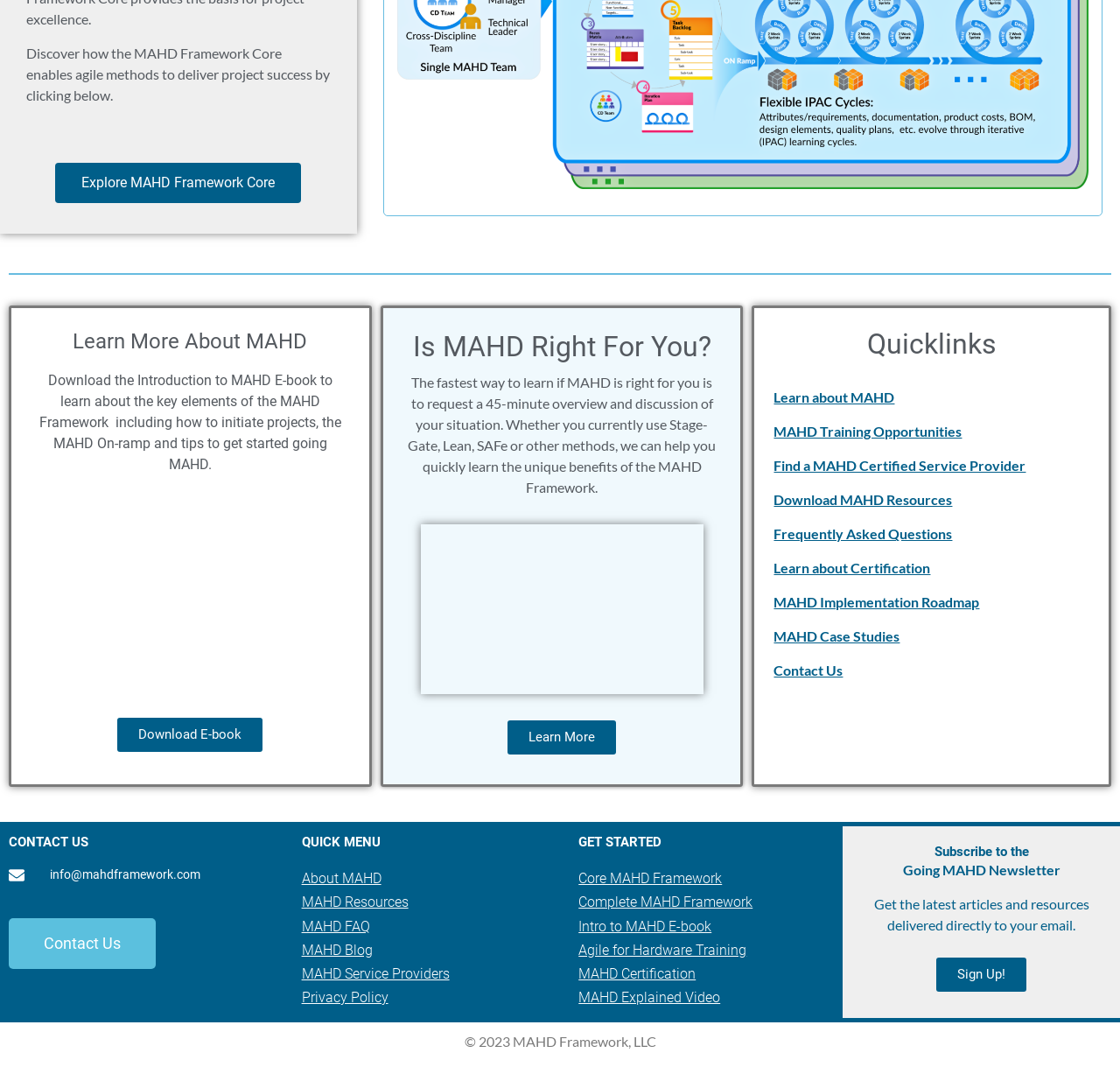What is the purpose of the 'Get Started' section?
From the details in the image, provide a complete and detailed answer to the question.

The 'Get Started' section appears to be an introduction to the MAHD Framework, providing links to learn more about the framework, download resources, and get certified. This section is likely intended to help new users get started with the MAHD Framework.